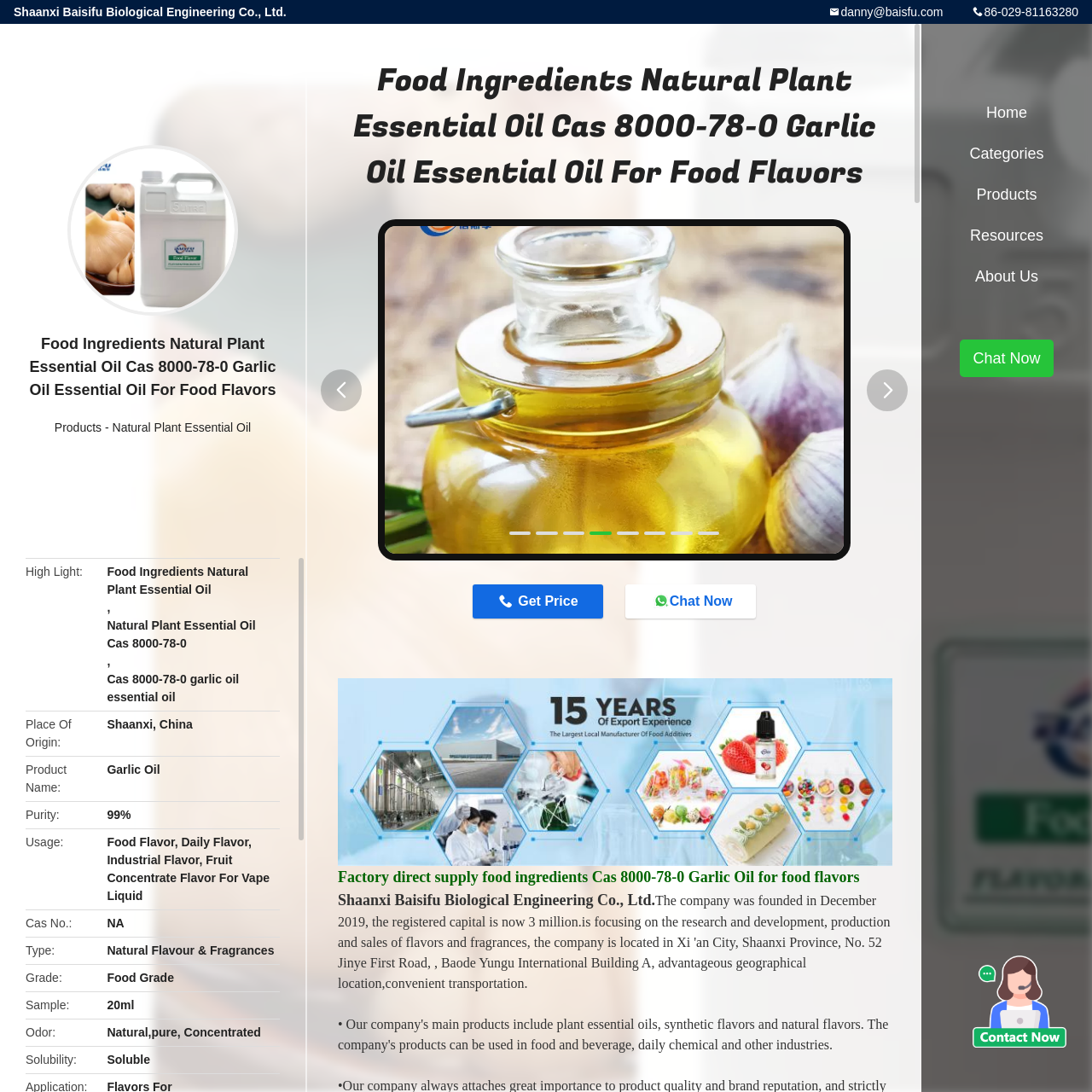Please find the top heading of the webpage and generate its text.

Food Ingredients Natural Plant Essential Oil Cas 8000-78-0 Garlic Oil Essential Oil For Food Flavors